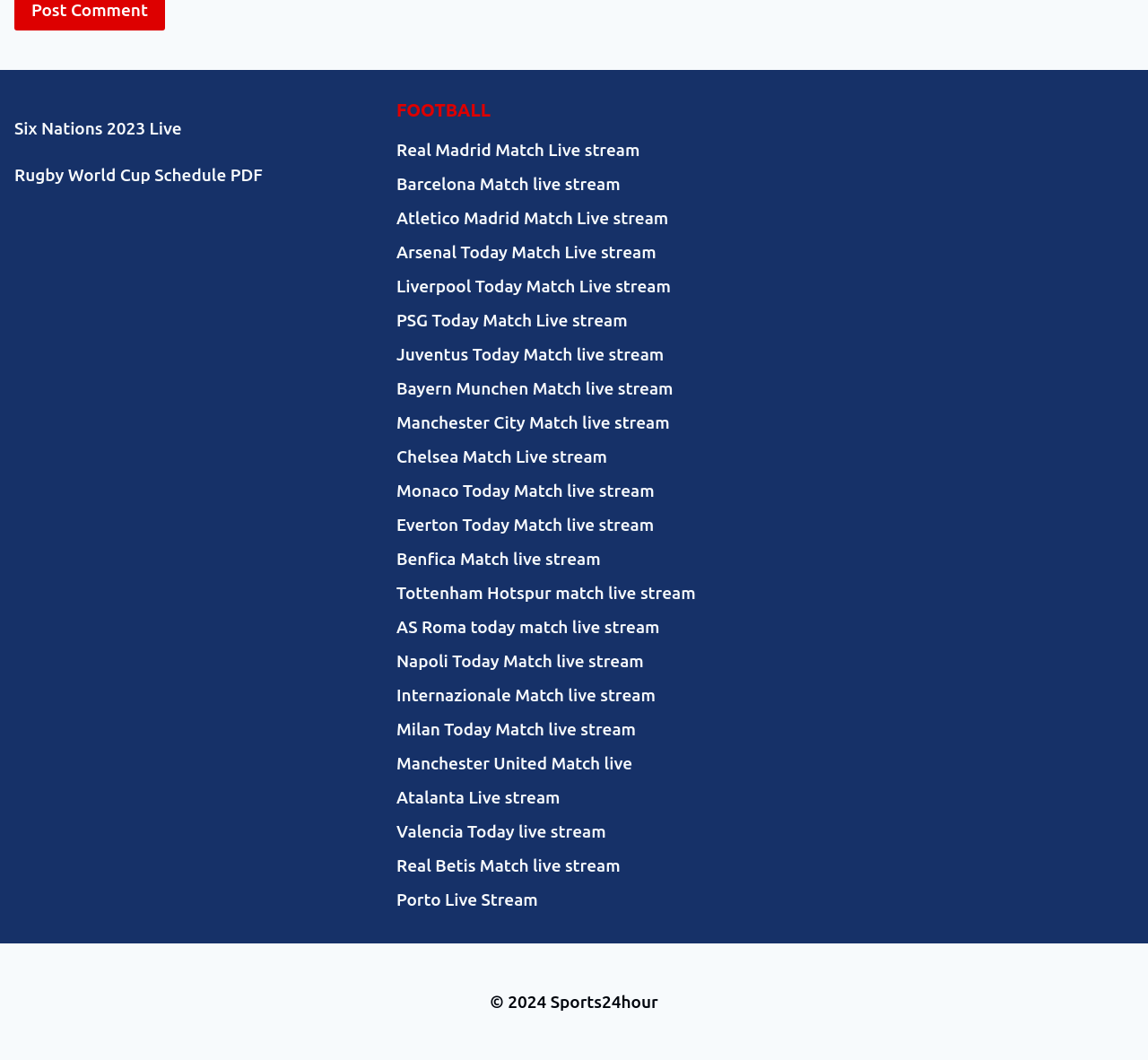Could you find the bounding box coordinates of the clickable area to complete this instruction: "Check out Barcelona Match live stream"?

[0.345, 0.158, 0.655, 0.19]